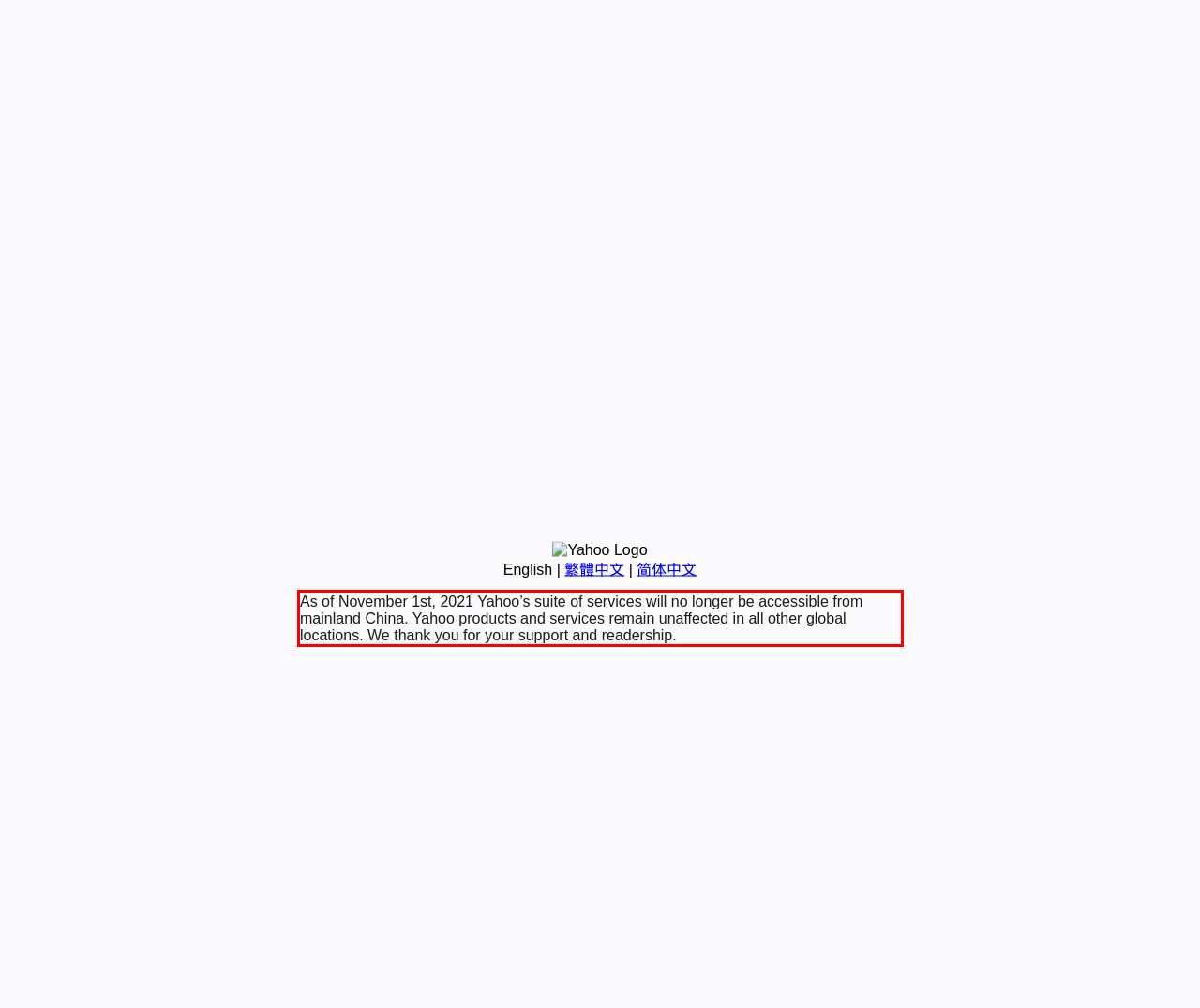Given a screenshot of a webpage, identify the red bounding box and perform OCR to recognize the text within that box.

As of November 1st, 2021 Yahoo’s suite of services will no longer be accessible from mainland China. Yahoo products and services remain unaffected in all other global locations. We thank you for your support and readership.